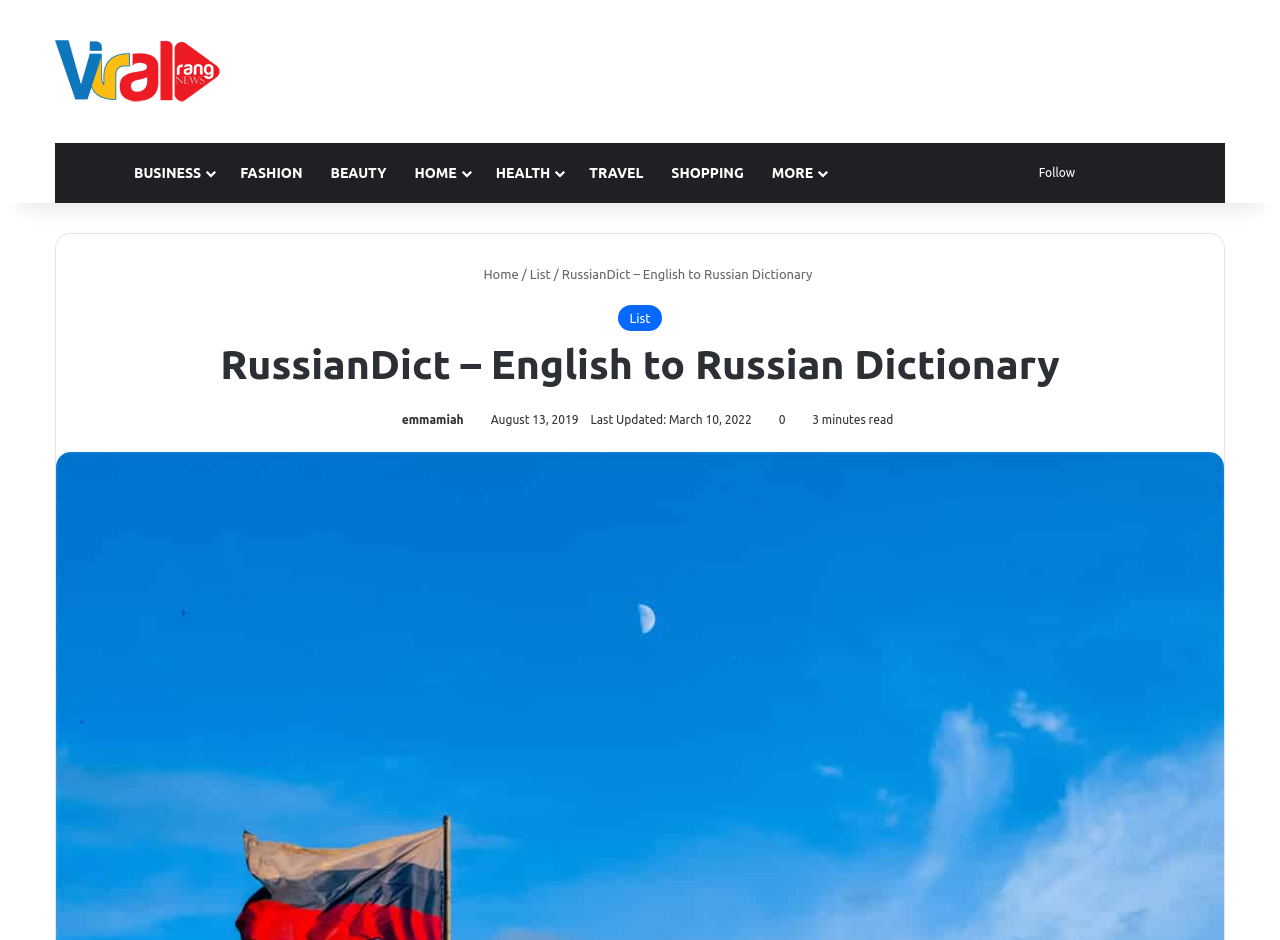Please specify the coordinates of the bounding box for the element that should be clicked to carry out this instruction: "read a random article". The coordinates must be four float numbers between 0 and 1, formatted as [left, top, right, bottom].

[0.852, 0.152, 0.875, 0.216]